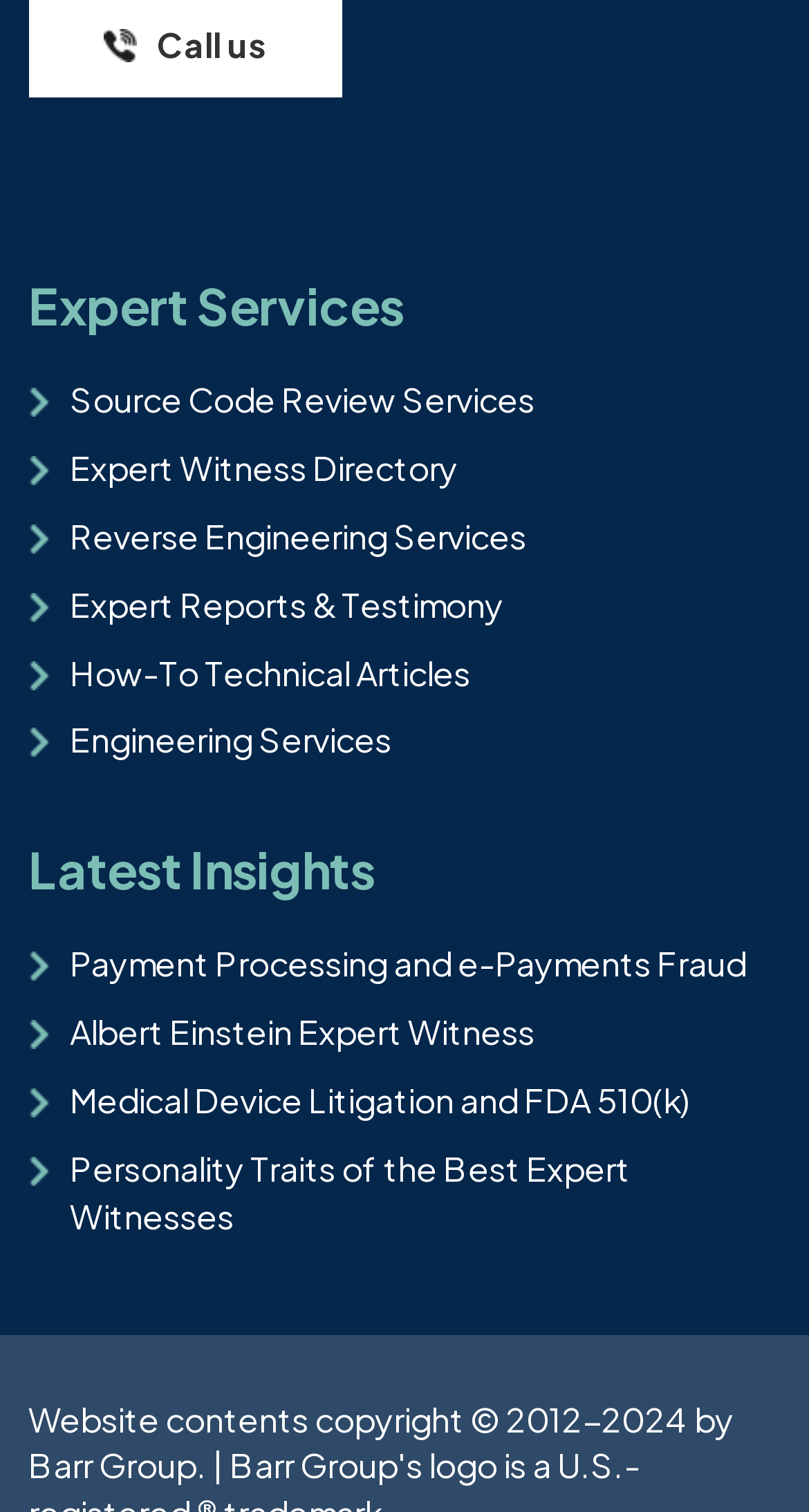Locate the bounding box coordinates of the area that needs to be clicked to fulfill the following instruction: "View Source Code Review Services". The coordinates should be in the format of four float numbers between 0 and 1, namely [left, top, right, bottom].

[0.086, 0.25, 0.661, 0.279]